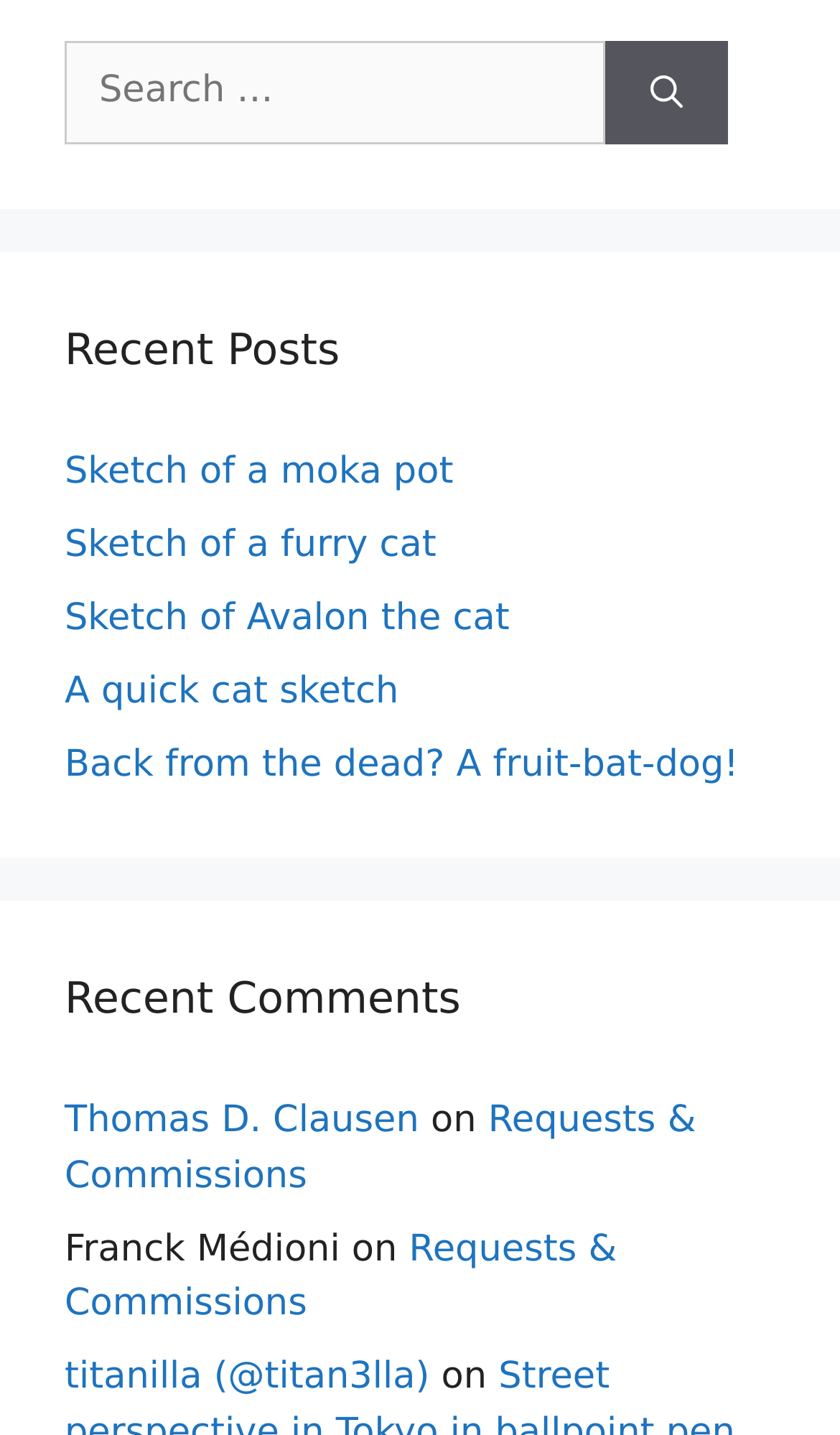Please pinpoint the bounding box coordinates for the region I should click to adhere to this instruction: "Search for something".

[0.077, 0.029, 0.721, 0.101]